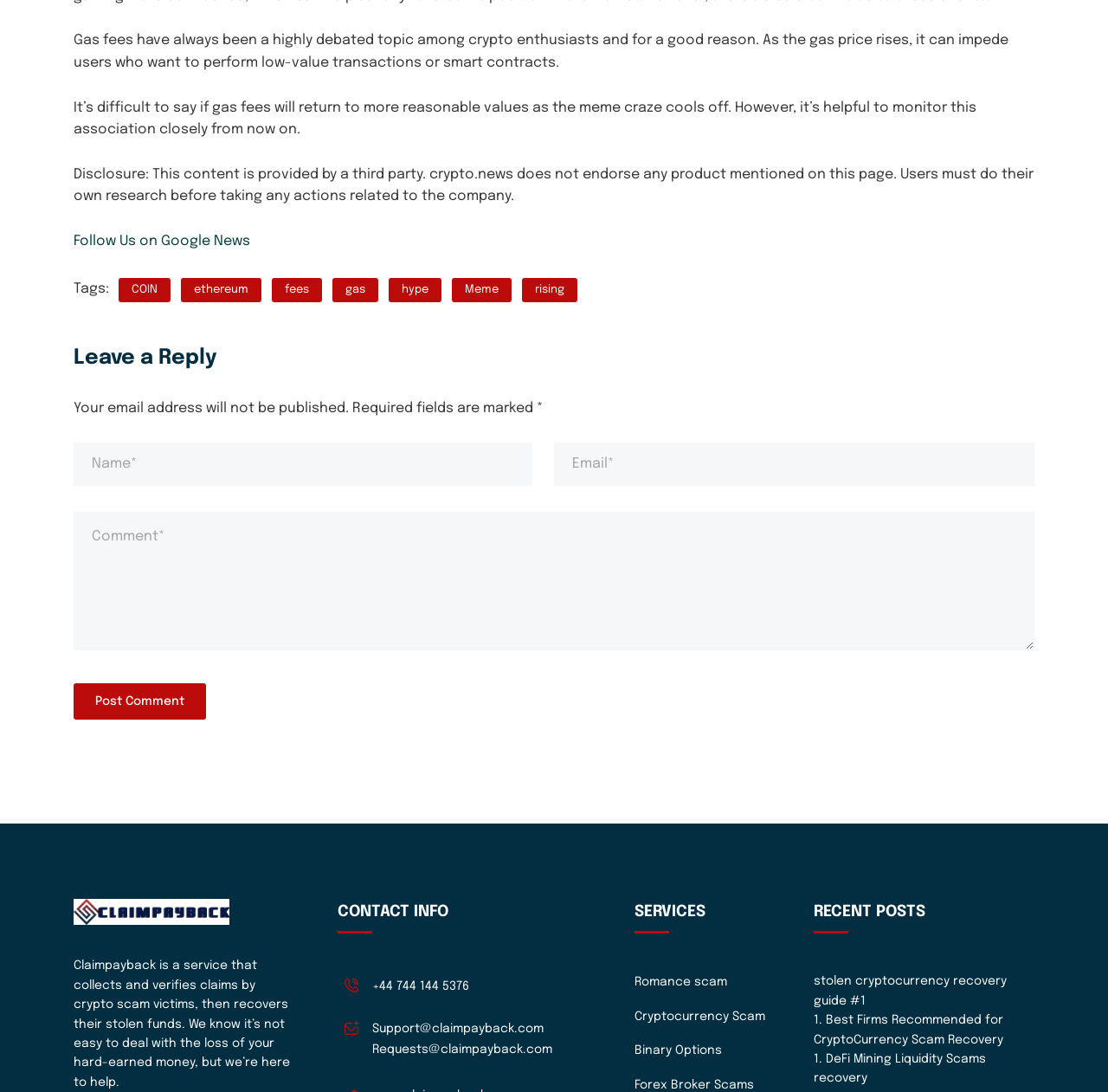Can you show the bounding box coordinates of the region to click on to complete the task described in the instruction: "Leave a reply"?

[0.066, 0.317, 0.934, 0.351]